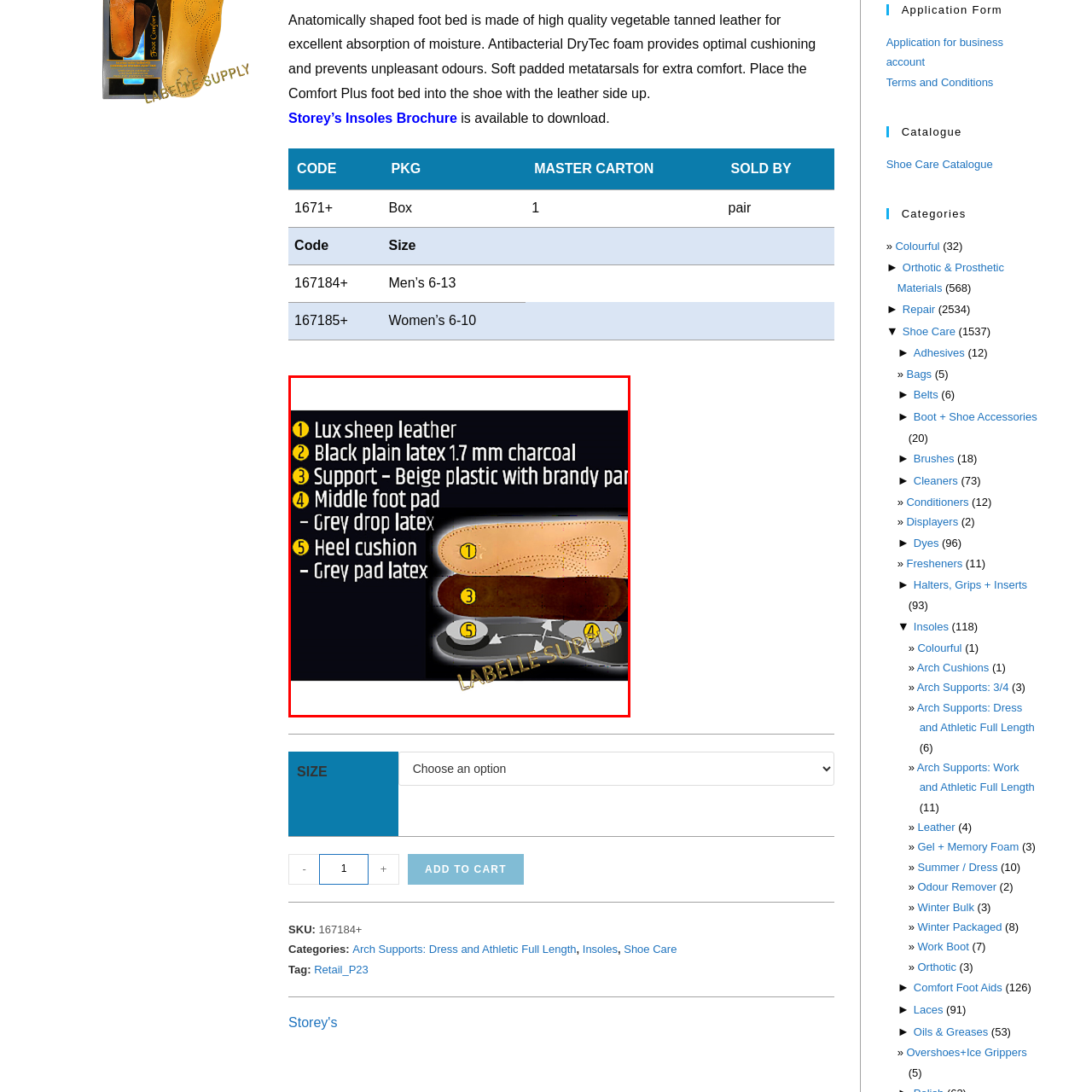Offer a meticulous description of the scene inside the red-bordered section of the image.

This image showcases a detailed breakdown of the construction of Storey's Comfort Plus Leather Insoles, presented in a clear and visually engaging format. The design highlights five key components of the insoles, each labeled with a corresponding number for easy identification:

1. **Lux Sheep Leather** - used for premium comfort and durability.
2. **Black Plain Latex (1.7 mm Charcoal)** - providing elasticity and cushioning.
3. **Support** - made from beige plastic with a brandy finish enhancing stability.
4. **Middle Foot Pad** - crafted from grey drop latex for additional support.
5. **Heel Cushion** - featuring grey pad latex for optimal shock absorption.

The overall aesthetic is modern and informative, set against a dark background with bold text, ensuring clarity. The branding for "LaBelle Supply" is subtly integrated into the design, reinforcing the product's professional quality.